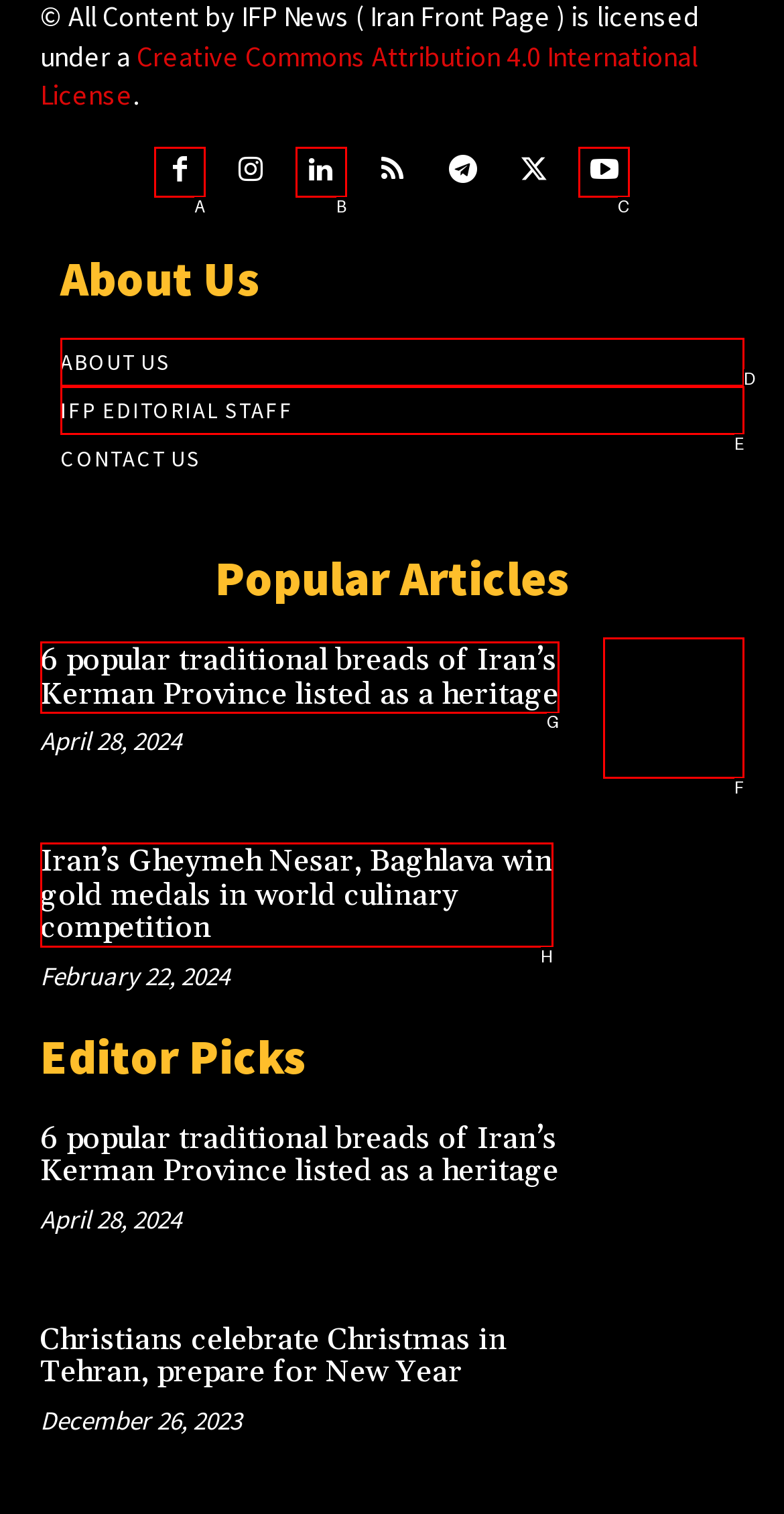Identify the letter corresponding to the UI element that matches this description: IFP Editorial Staff
Answer using only the letter from the provided options.

E